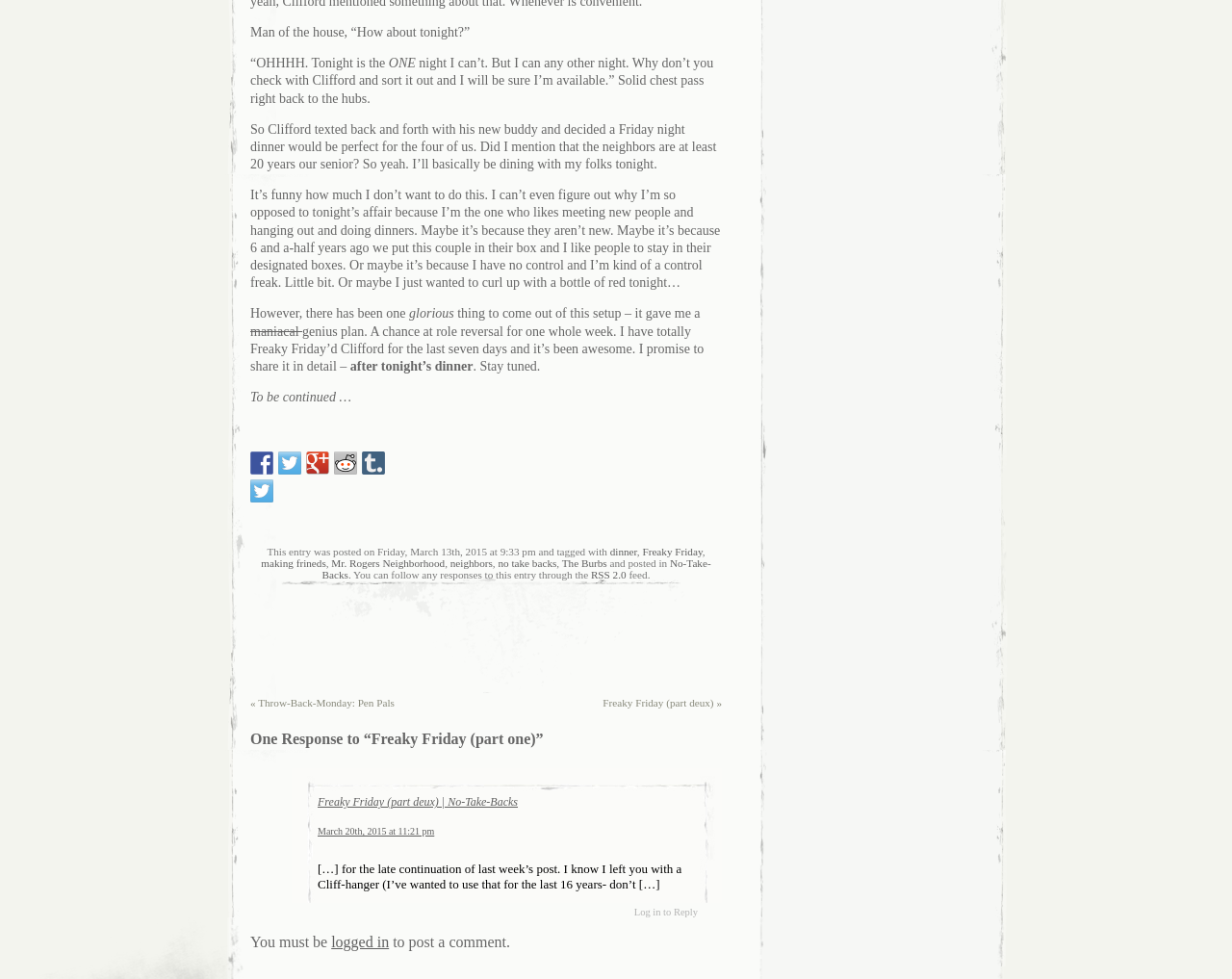Given the description of a UI element: "Freaky Friday (part deux) »", identify the bounding box coordinates of the matching element in the webpage screenshot.

[0.489, 0.712, 0.586, 0.724]